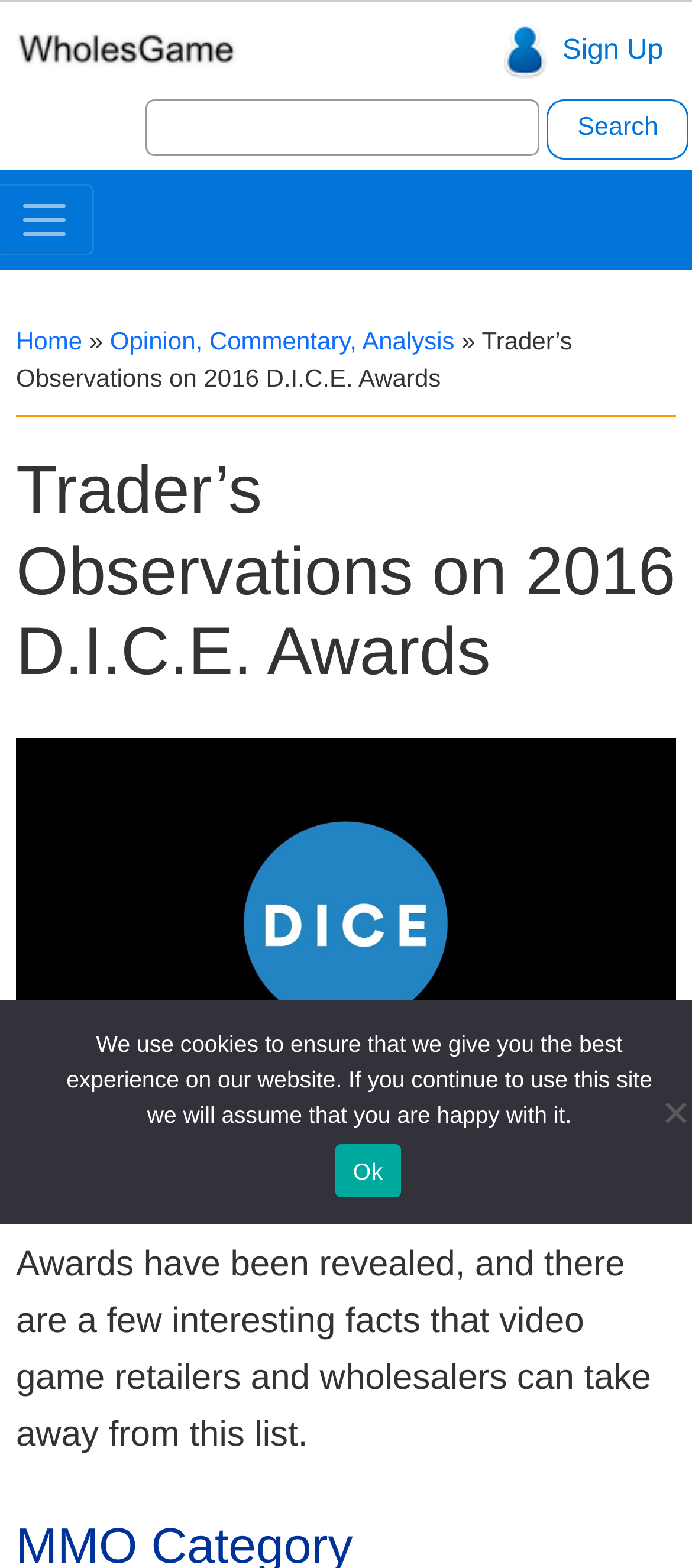Kindly respond to the following question with a single word or a brief phrase: 
What is the name of the award mentioned?

DICE Awards